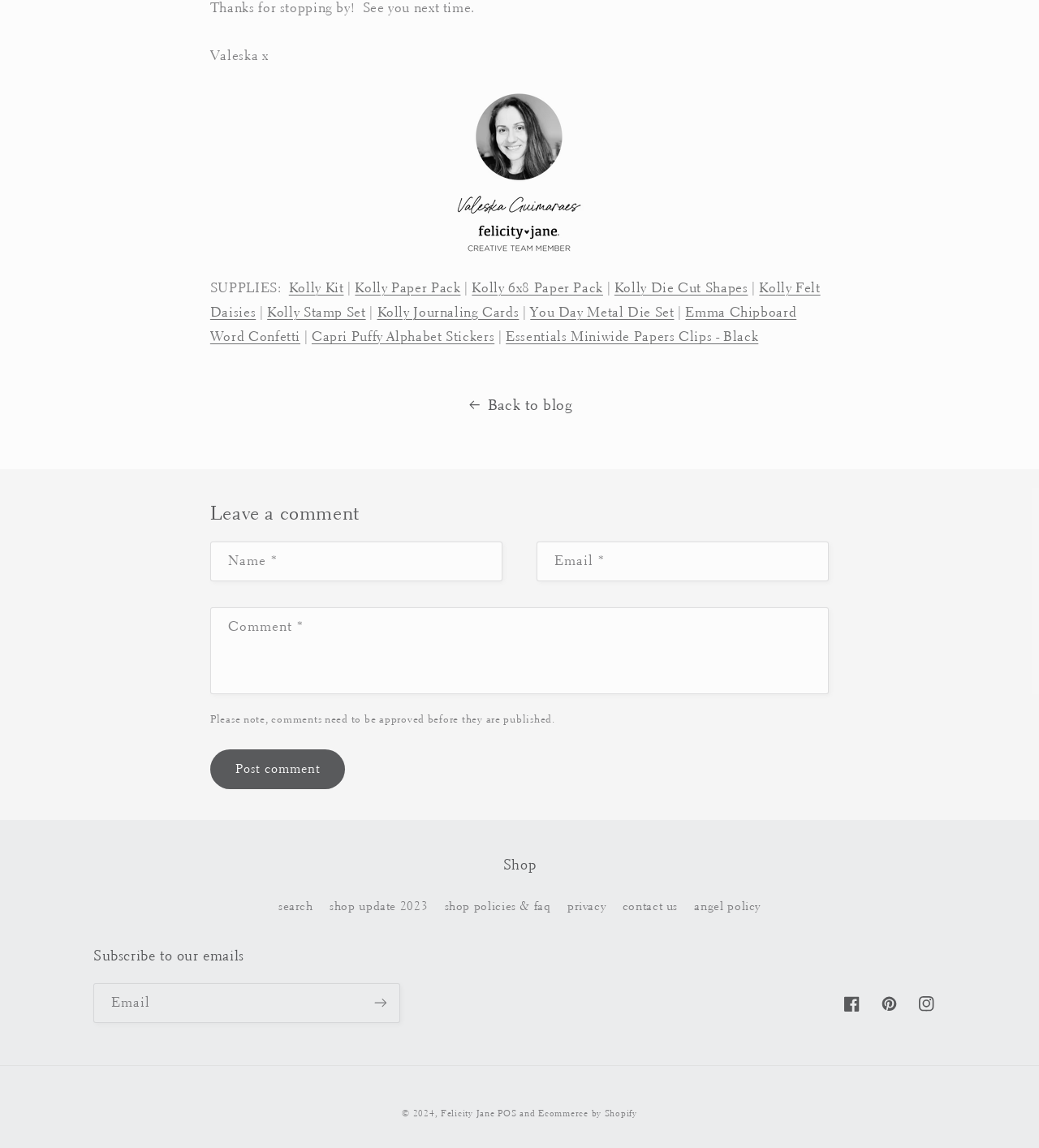Answer the following in one word or a short phrase: 
How can I subscribe to the emails?

Enter email and click Subscribe